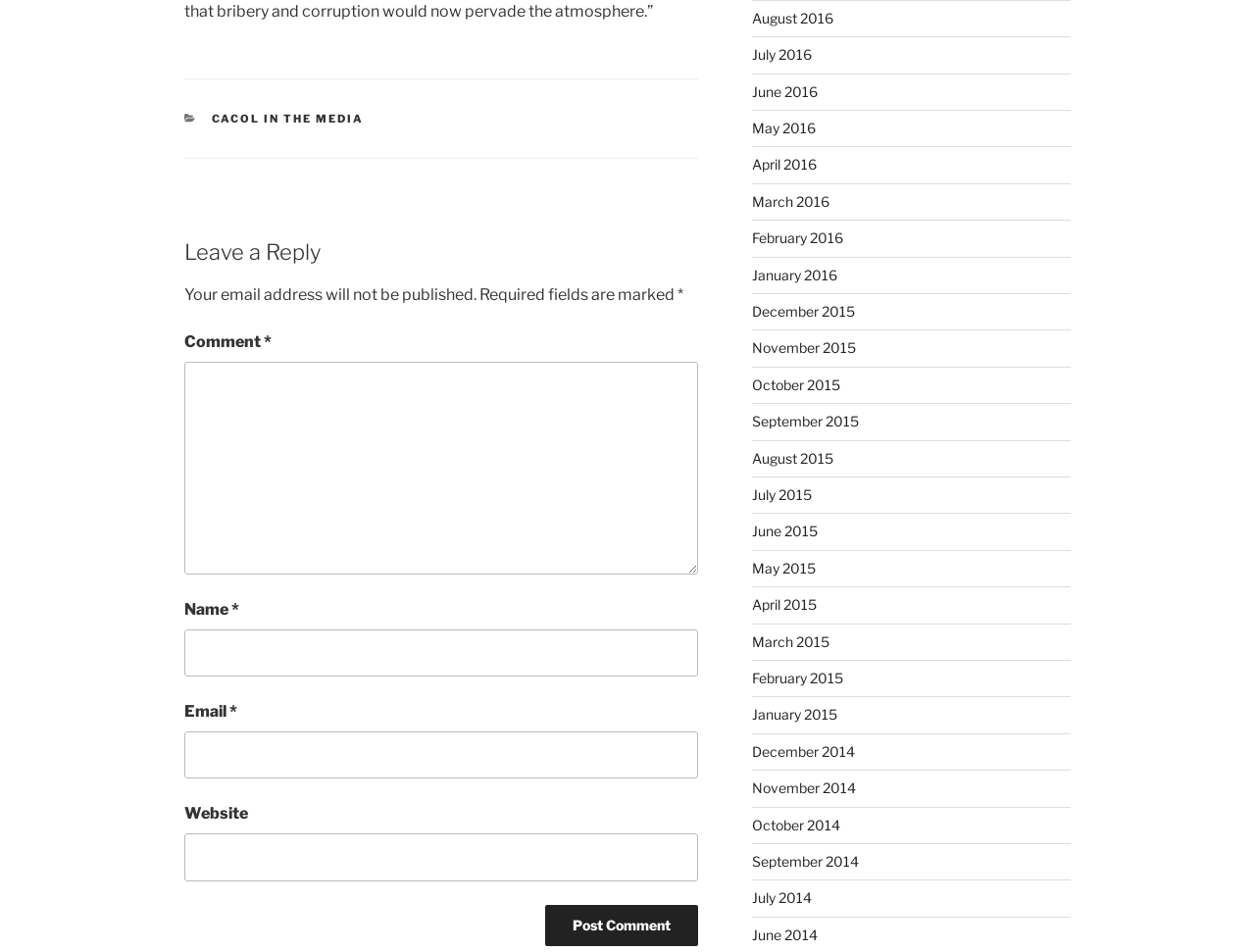Using the format (top-left x, top-left y, bottom-right x, bottom-right y), and given the element description, identify the bounding box coordinates within the screenshot: parent_node: Email * aria-describedby="email-notes" name="email"

[0.147, 0.768, 0.556, 0.818]